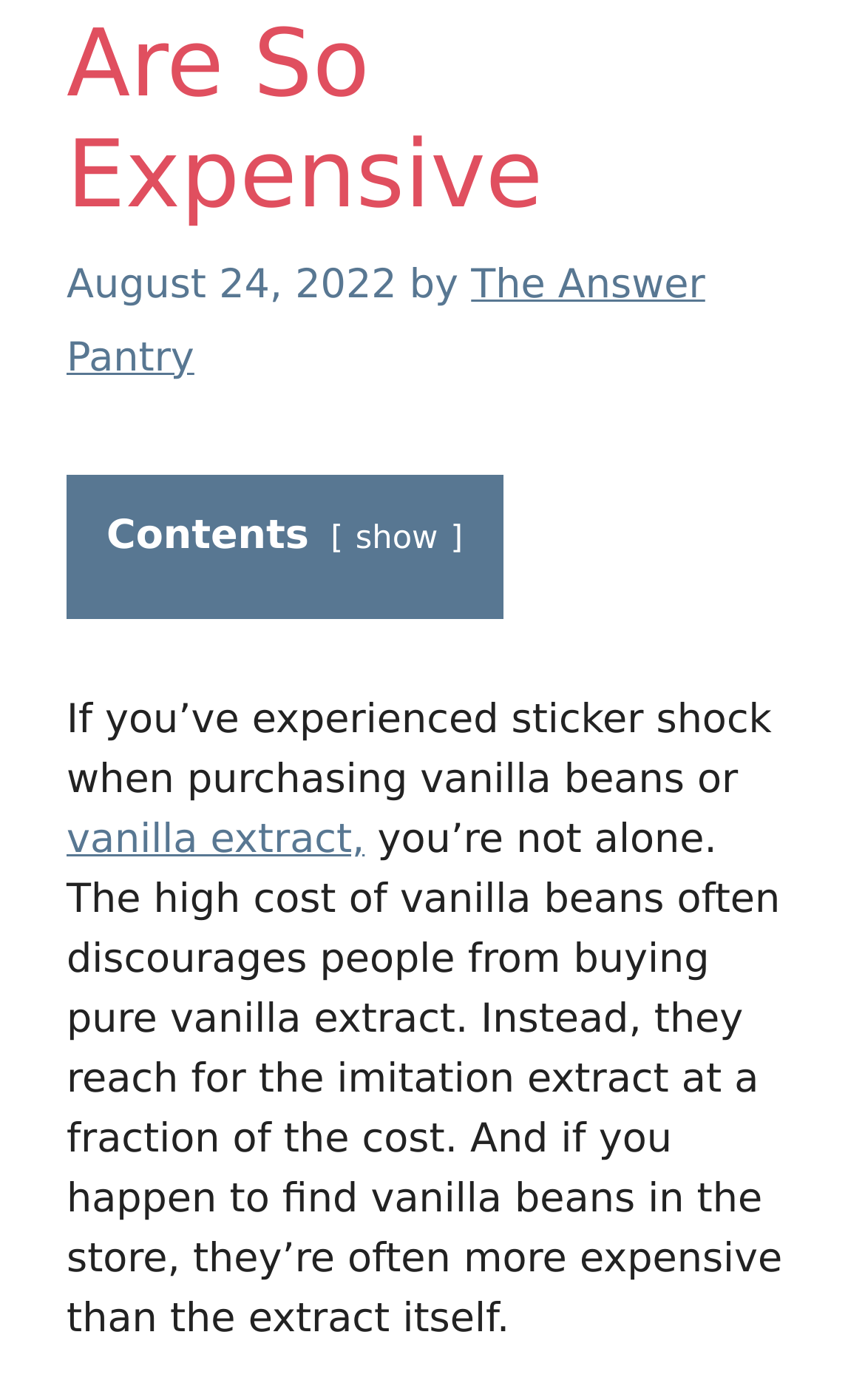What is the topic of the content?
Please provide a single word or phrase based on the screenshot.

vanilla beans and extract